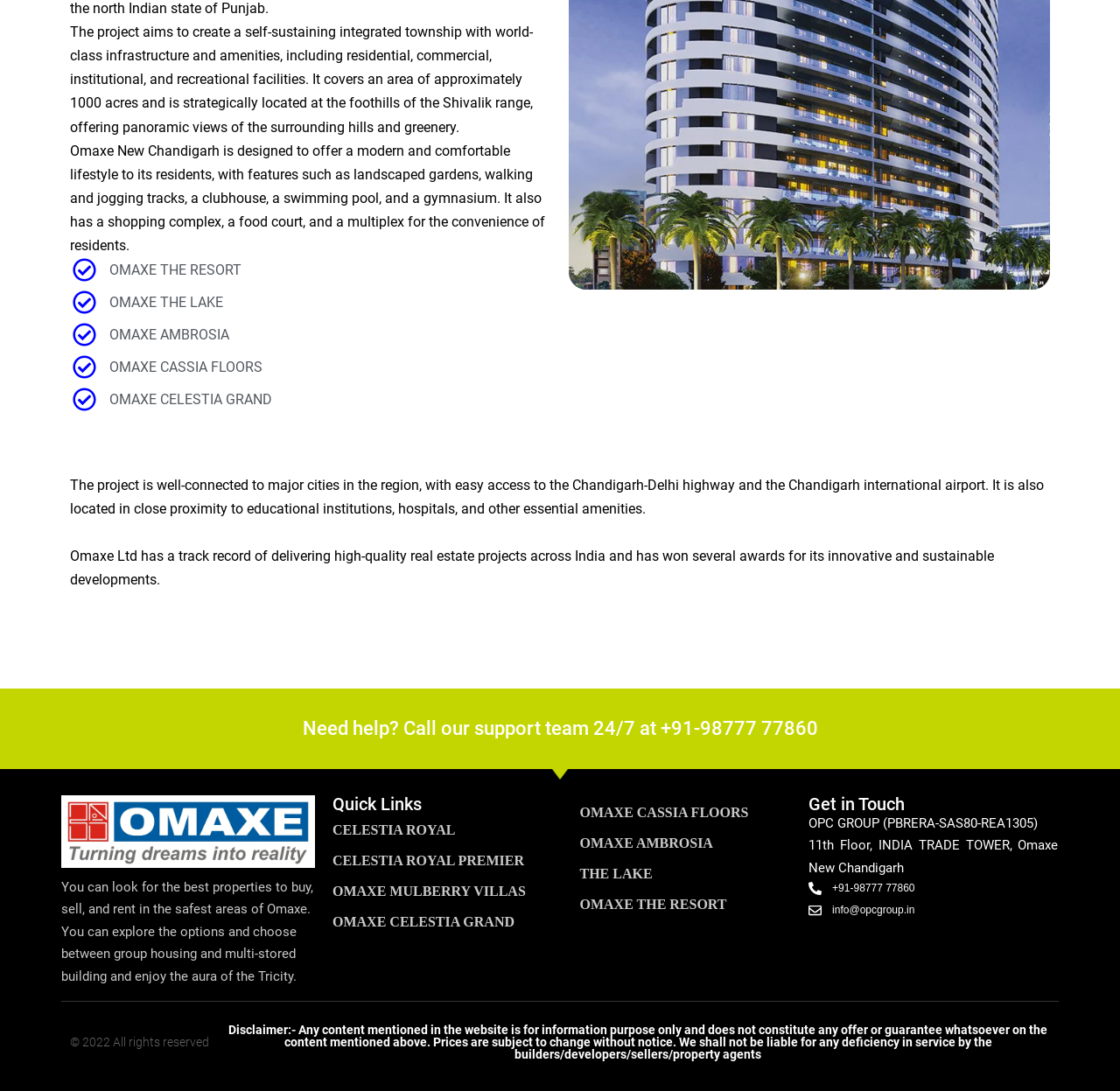Find the coordinates for the bounding box of the element with this description: "name="search"".

None